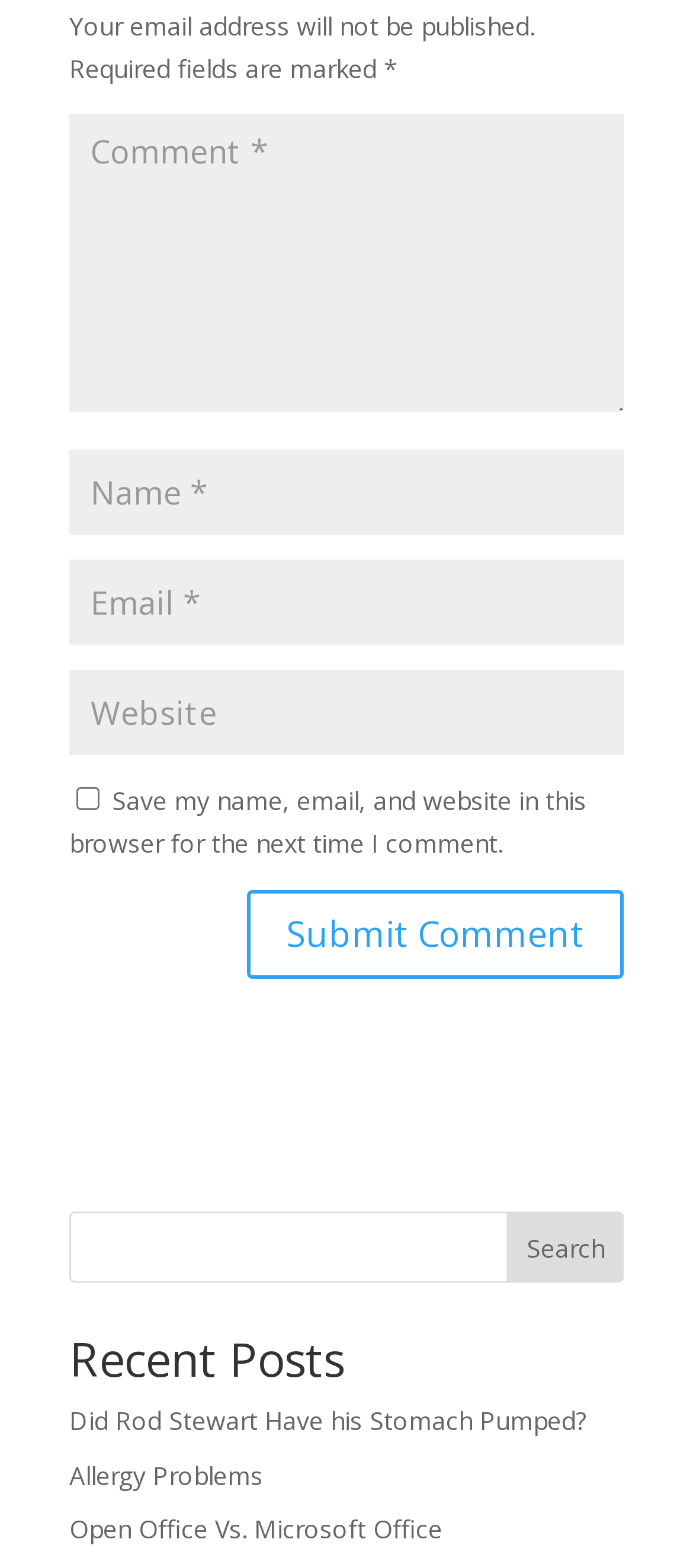What is the function of the button at the bottom of the comment form?
From the image, respond using a single word or phrase.

Submit Comment